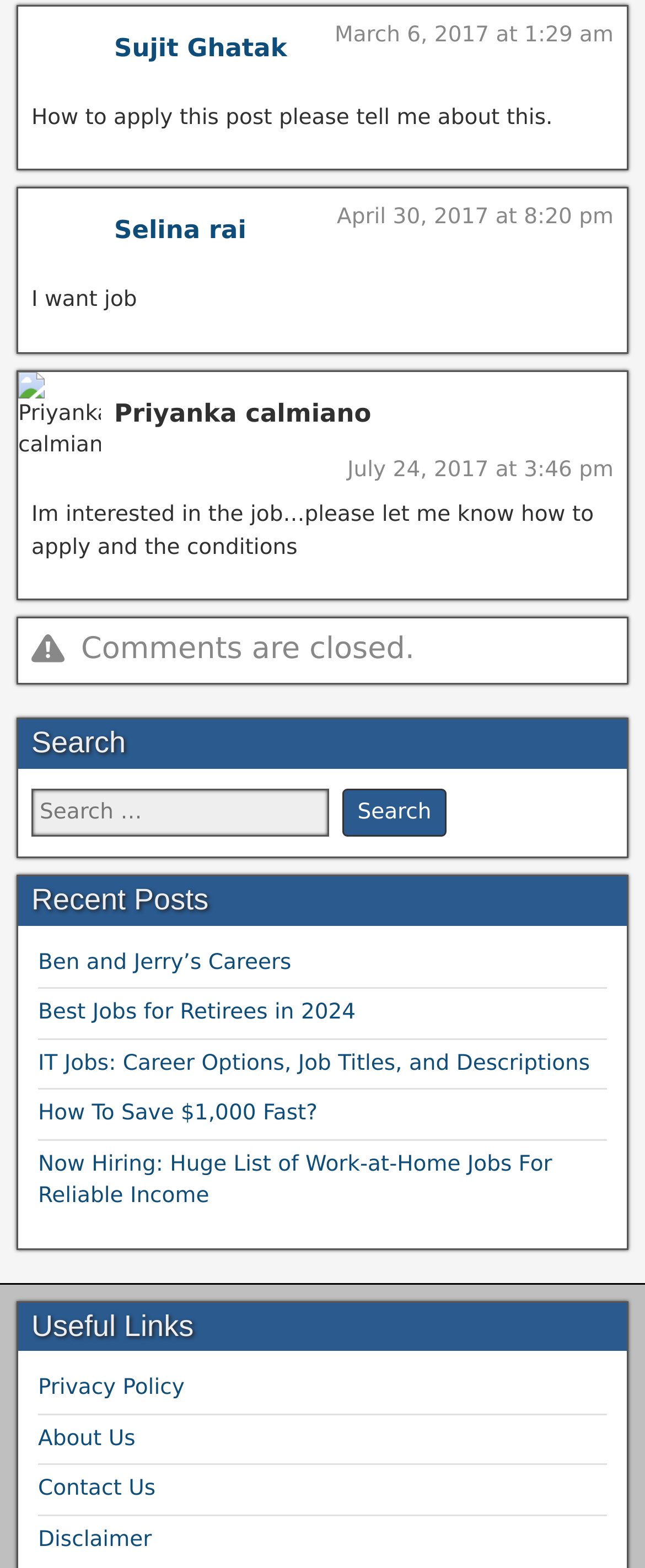Please use the details from the image to answer the following question comprehensively:
How many comments are there on the webpage?

The webpage has a heading 'Comments are closed.' which indicates that there are no comments on the webpage.